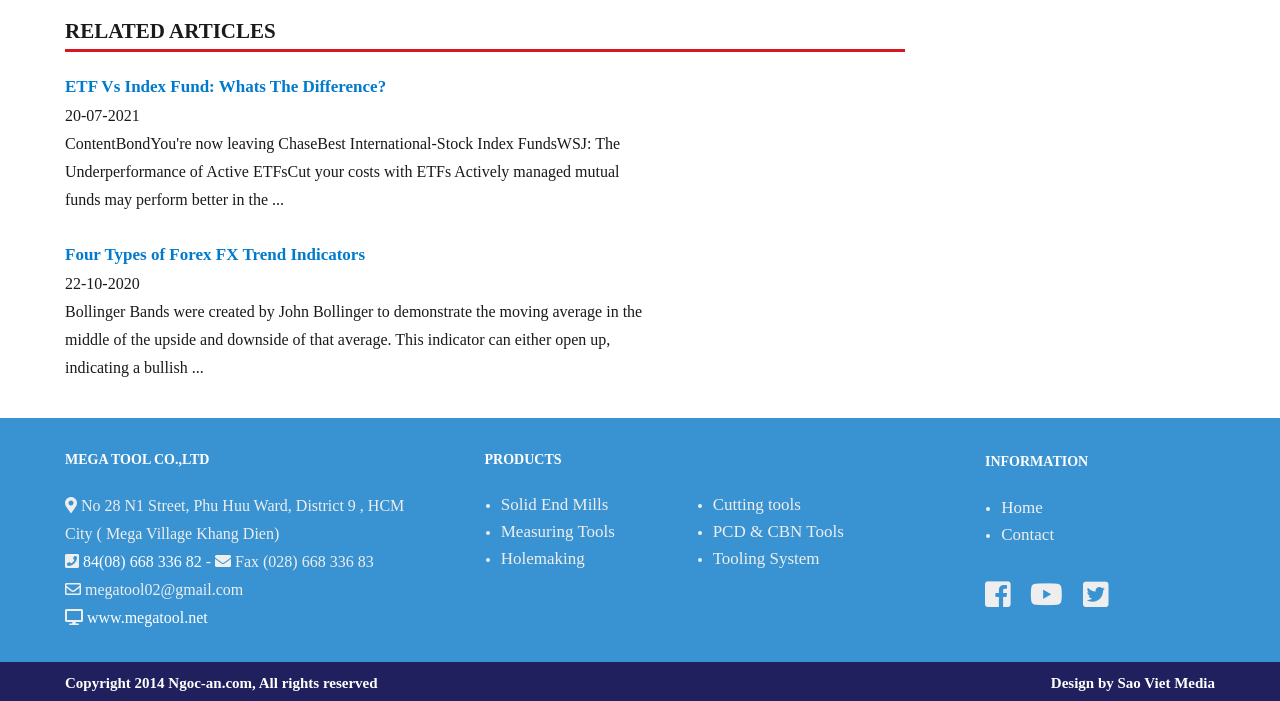Given the description Solid End Mills, predict the bounding box coordinates of the UI element. Ensure the coordinates are in the format (top-left x, top-left y, bottom-right x, bottom-right y) and all values are between 0 and 1.

[0.391, 0.707, 0.475, 0.734]